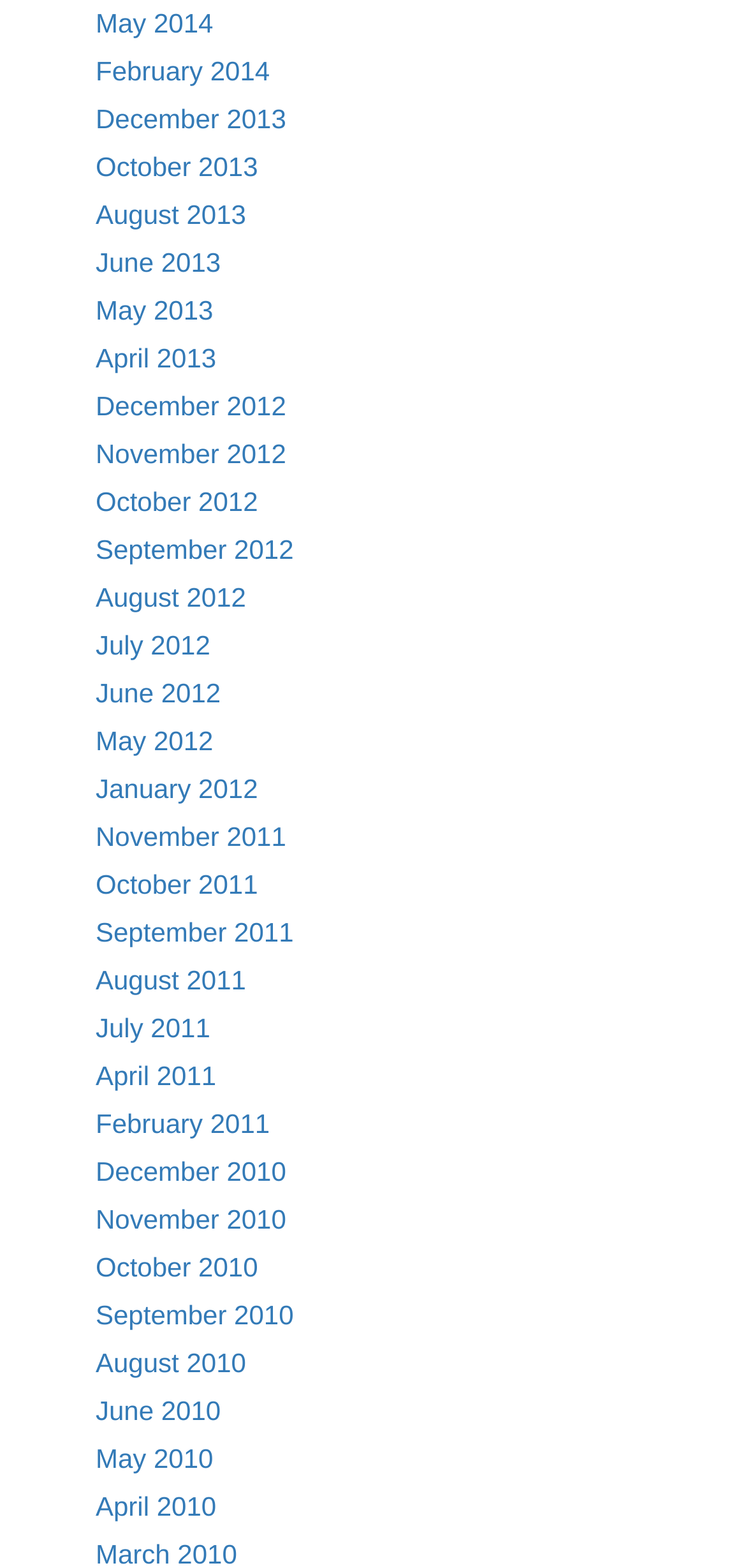Identify the bounding box coordinates for the region to click in order to carry out this instruction: "view February 2011". Provide the coordinates using four float numbers between 0 and 1, formatted as [left, top, right, bottom].

[0.128, 0.706, 0.362, 0.726]